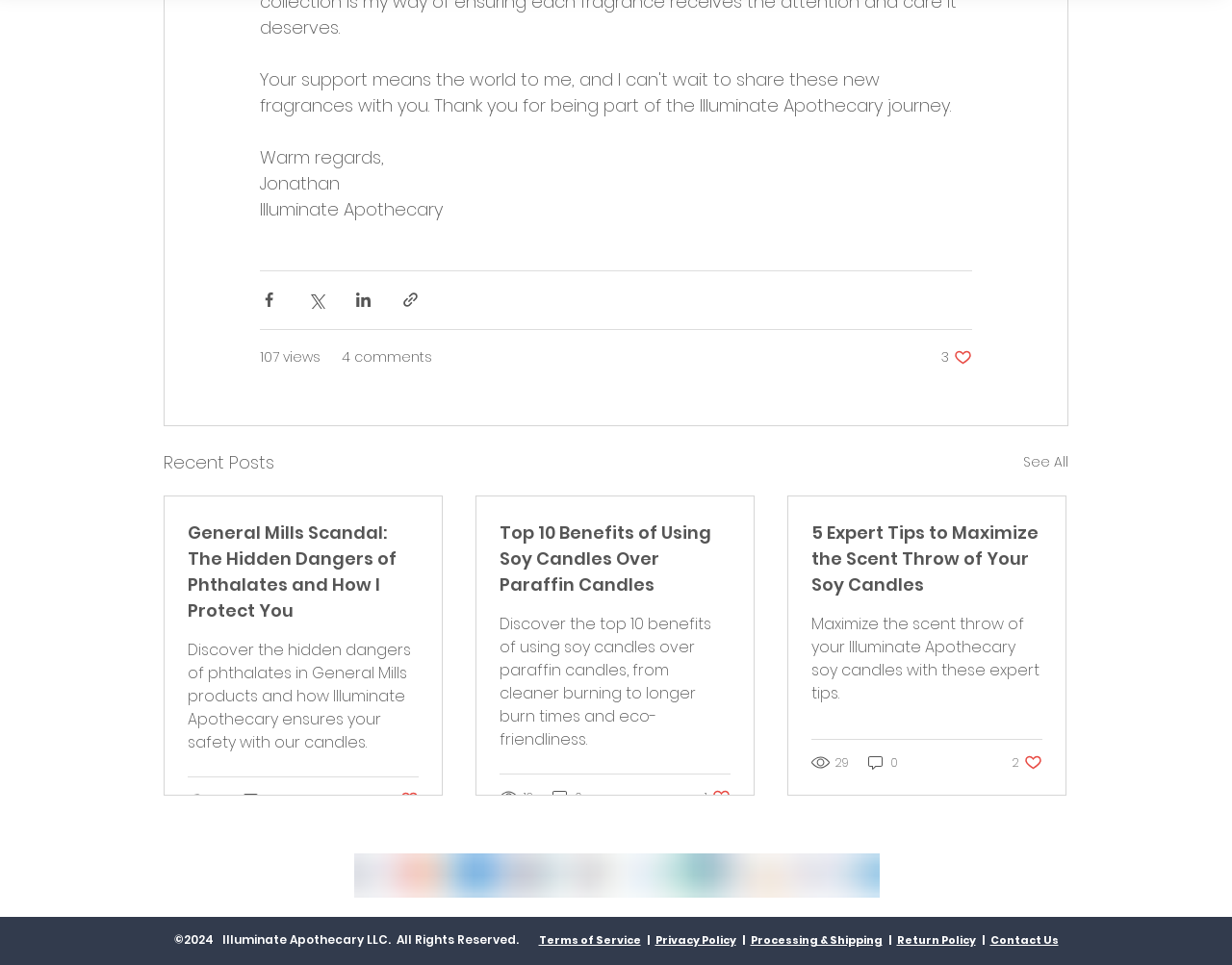Please identify the bounding box coordinates of the region to click in order to complete the task: "Like the post about Top 10 Benefits of Using Soy Candles". The coordinates must be four float numbers between 0 and 1, specified as [left, top, right, bottom].

[0.572, 0.817, 0.593, 0.835]